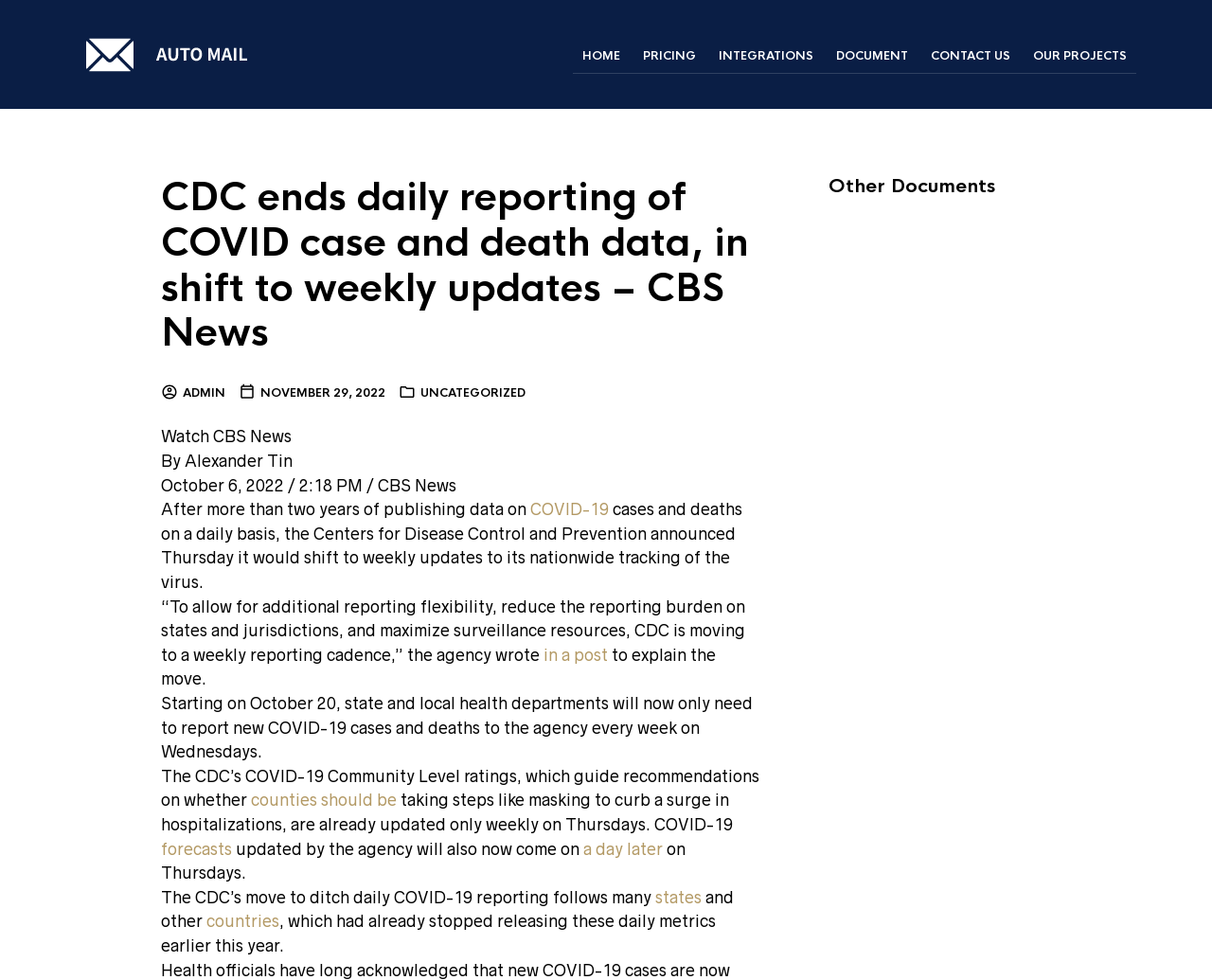Locate the bounding box coordinates of the element I should click to achieve the following instruction: "Click the COVID-19 link".

[0.438, 0.51, 0.502, 0.53]